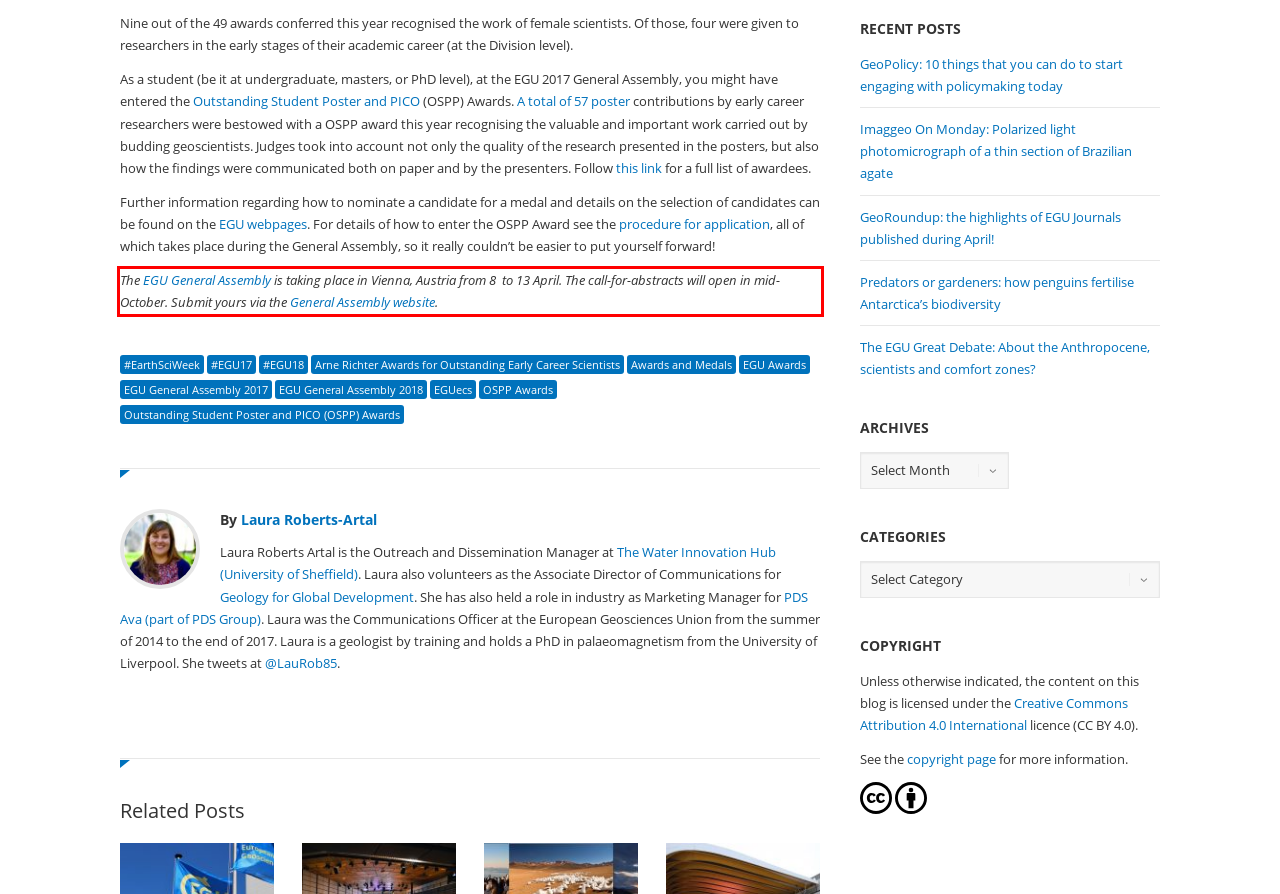You have a screenshot of a webpage with a red bounding box. Use OCR to generate the text contained within this red rectangle.

The EGU General Assembly is taking place in Vienna, Austria from 8 to 13 April. The call-for-abstracts will open in mid-October. Submit yours via the General Assembly website.